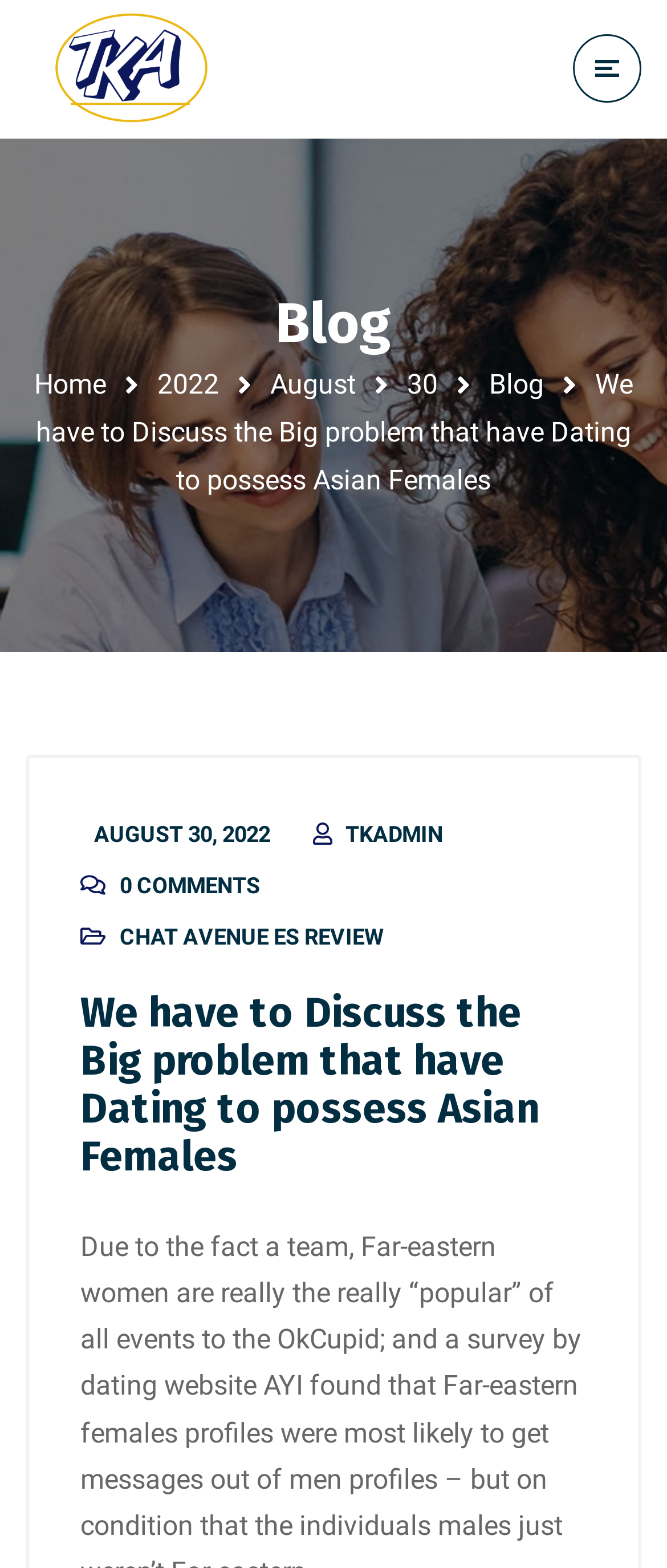Extract the primary header of the webpage and generate its text.

We have to Discuss the Big problem that have Dating to possess Asian Females